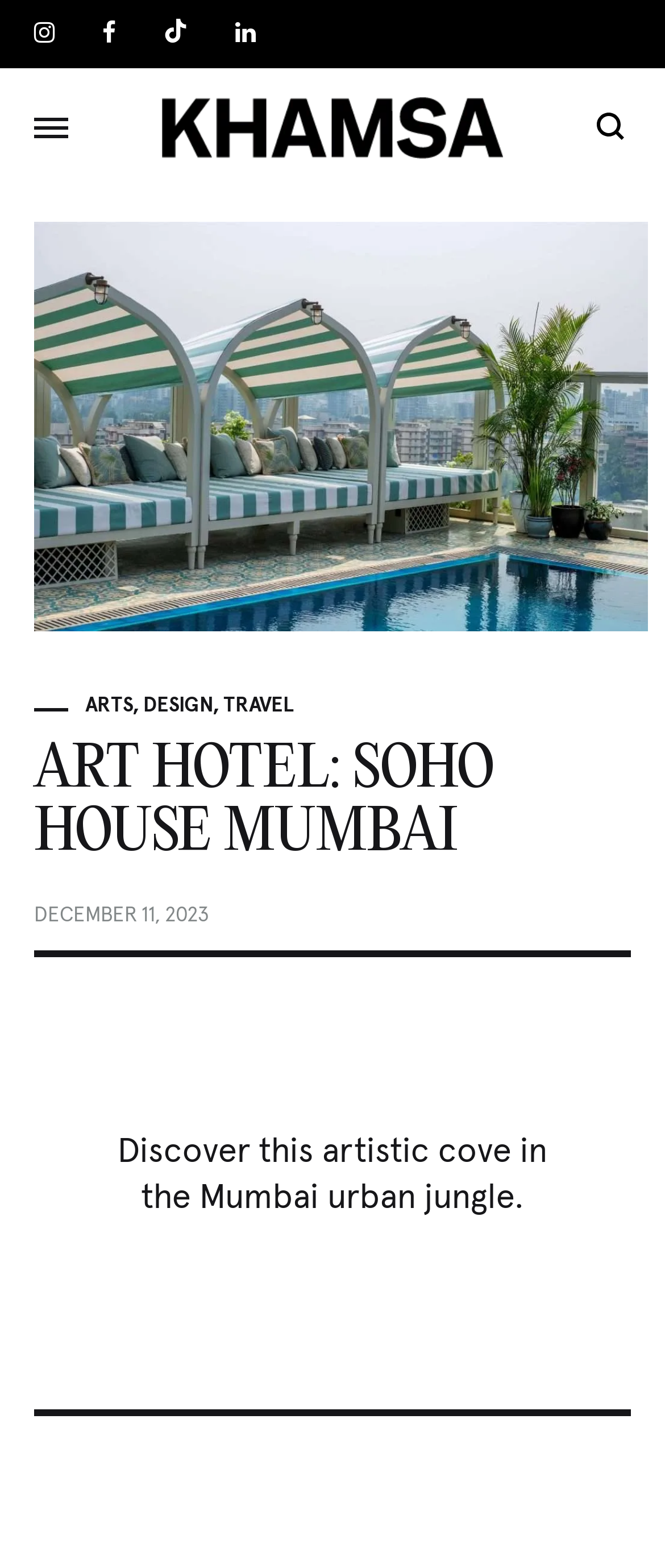Given the description "alt="KHAMSA"", provide the bounding box coordinates of the corresponding UI element.

[0.244, 0.062, 0.756, 0.101]